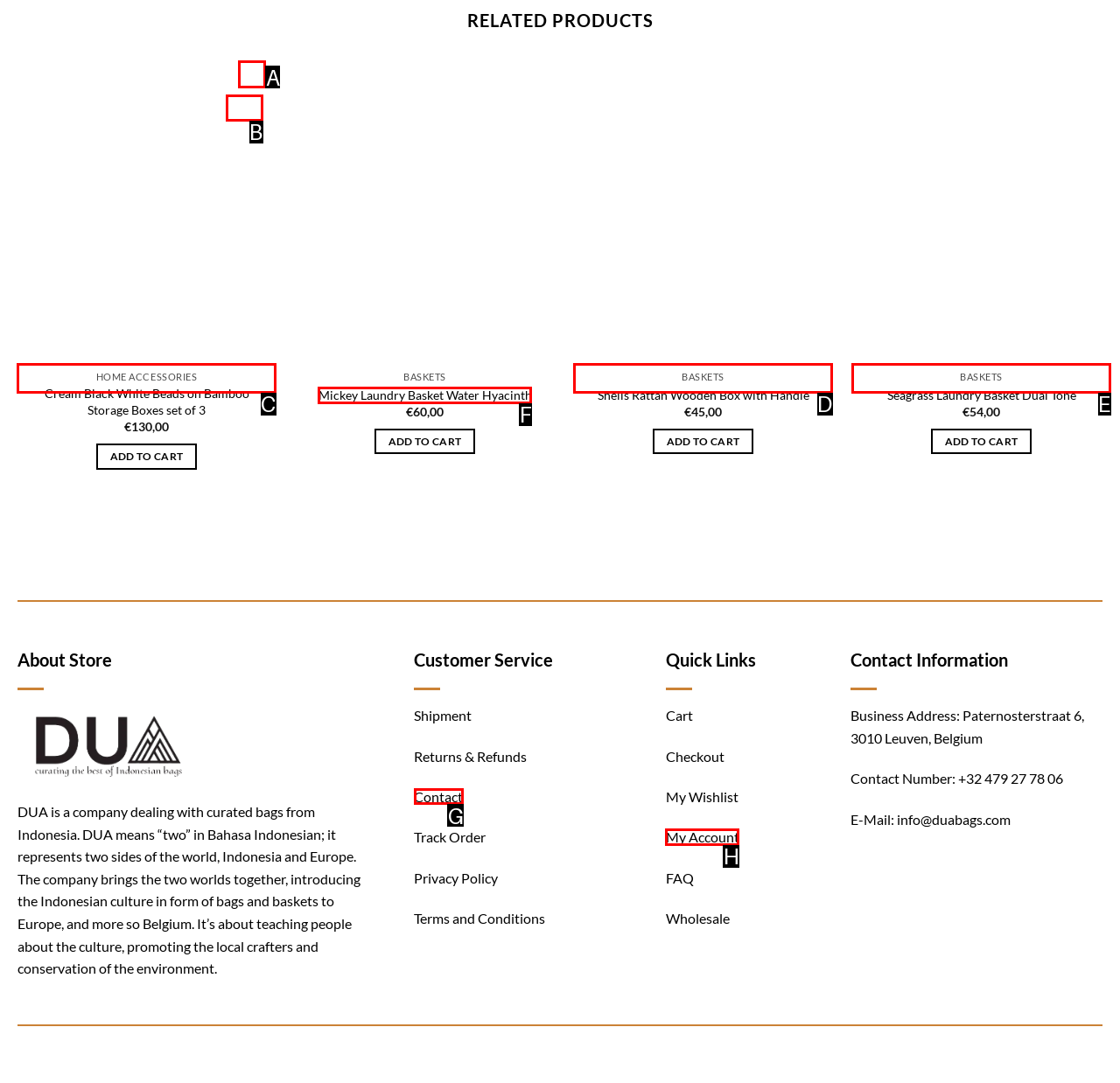Pick the option that should be clicked to perform the following task: Contact us
Answer with the letter of the selected option from the available choices.

G